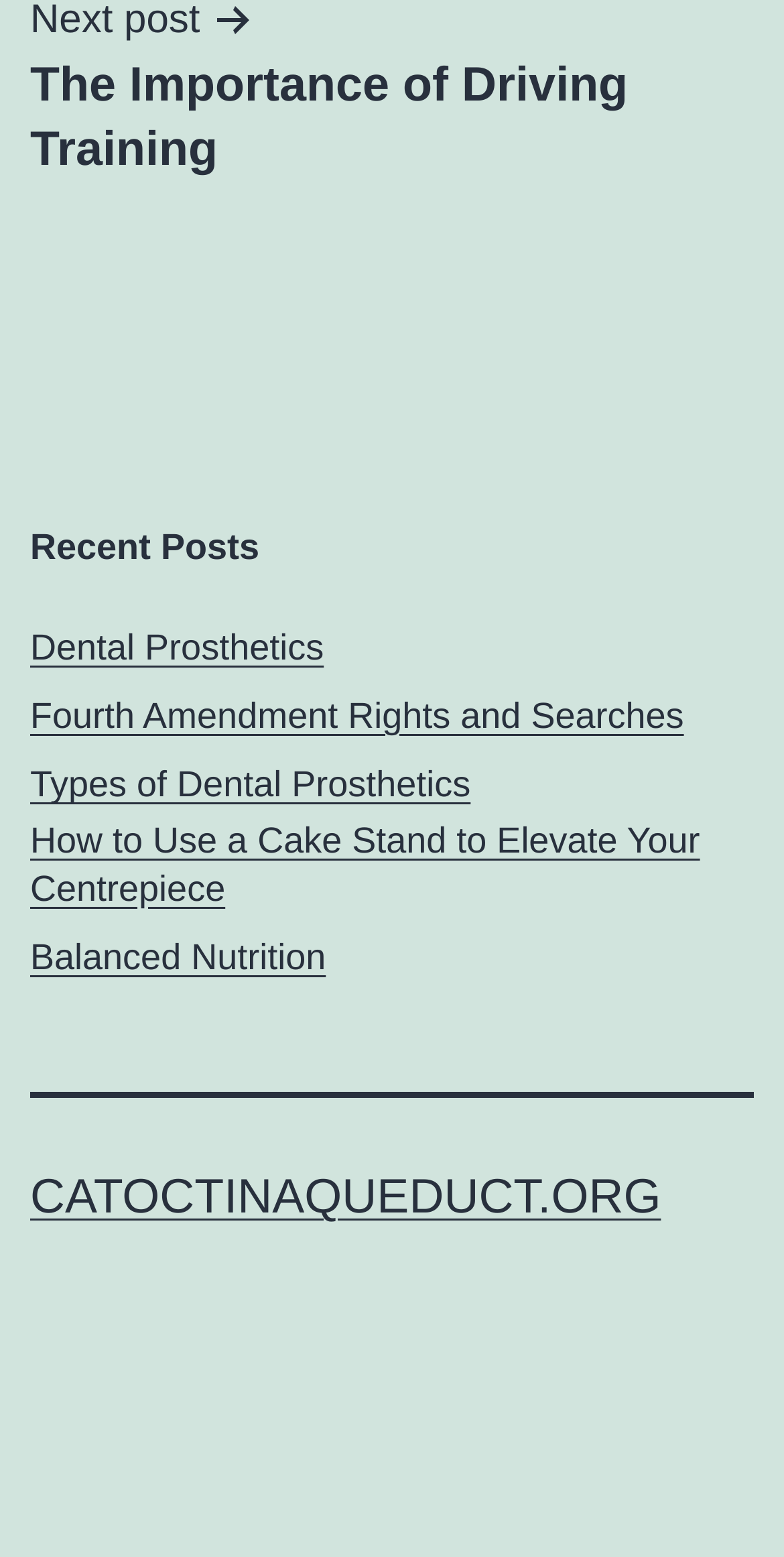Kindly respond to the following question with a single word or a brief phrase: 
Who is the author of the current post?

admins